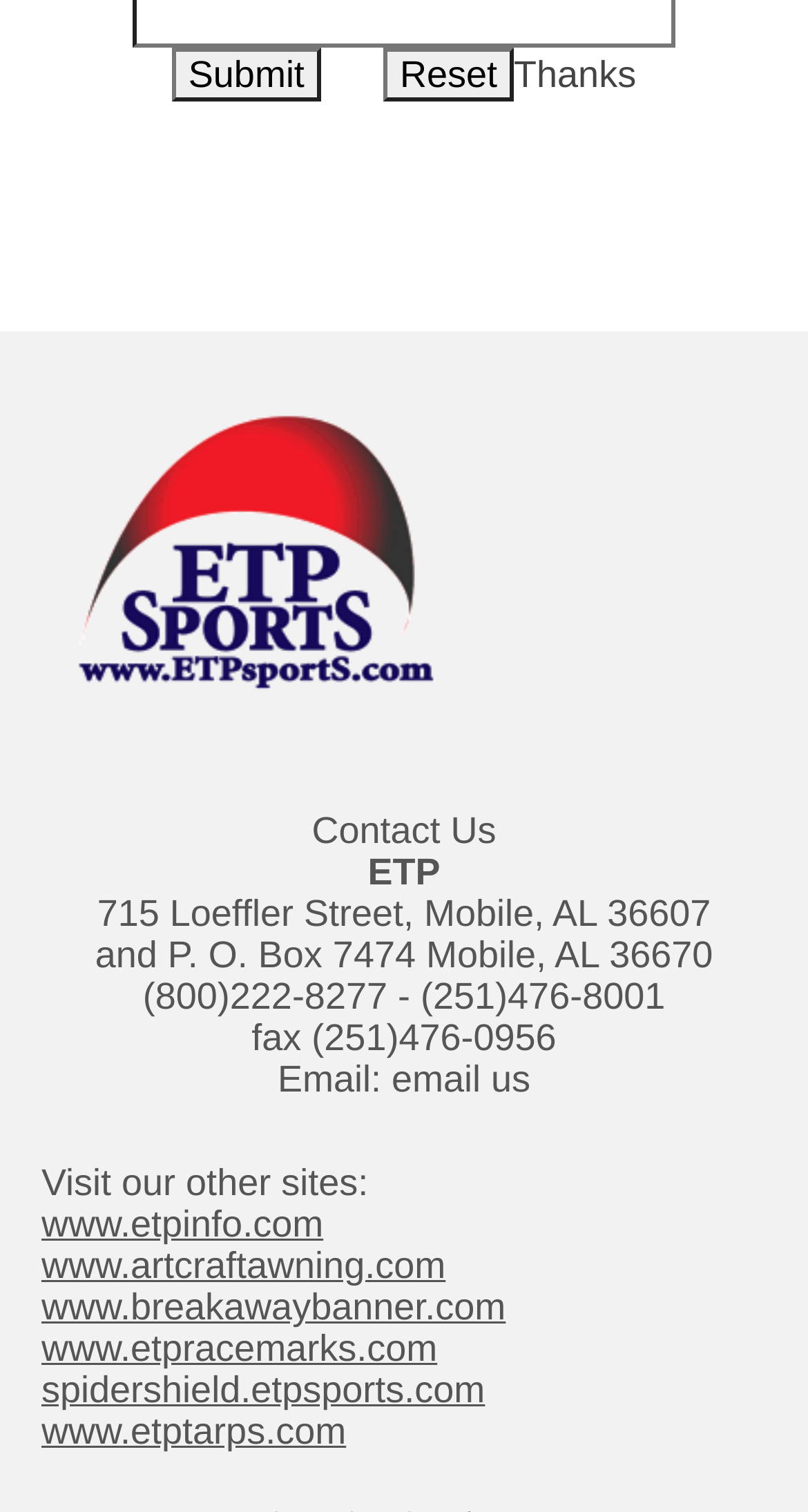How many buttons are there at the top?
Based on the image, respond with a single word or phrase.

2